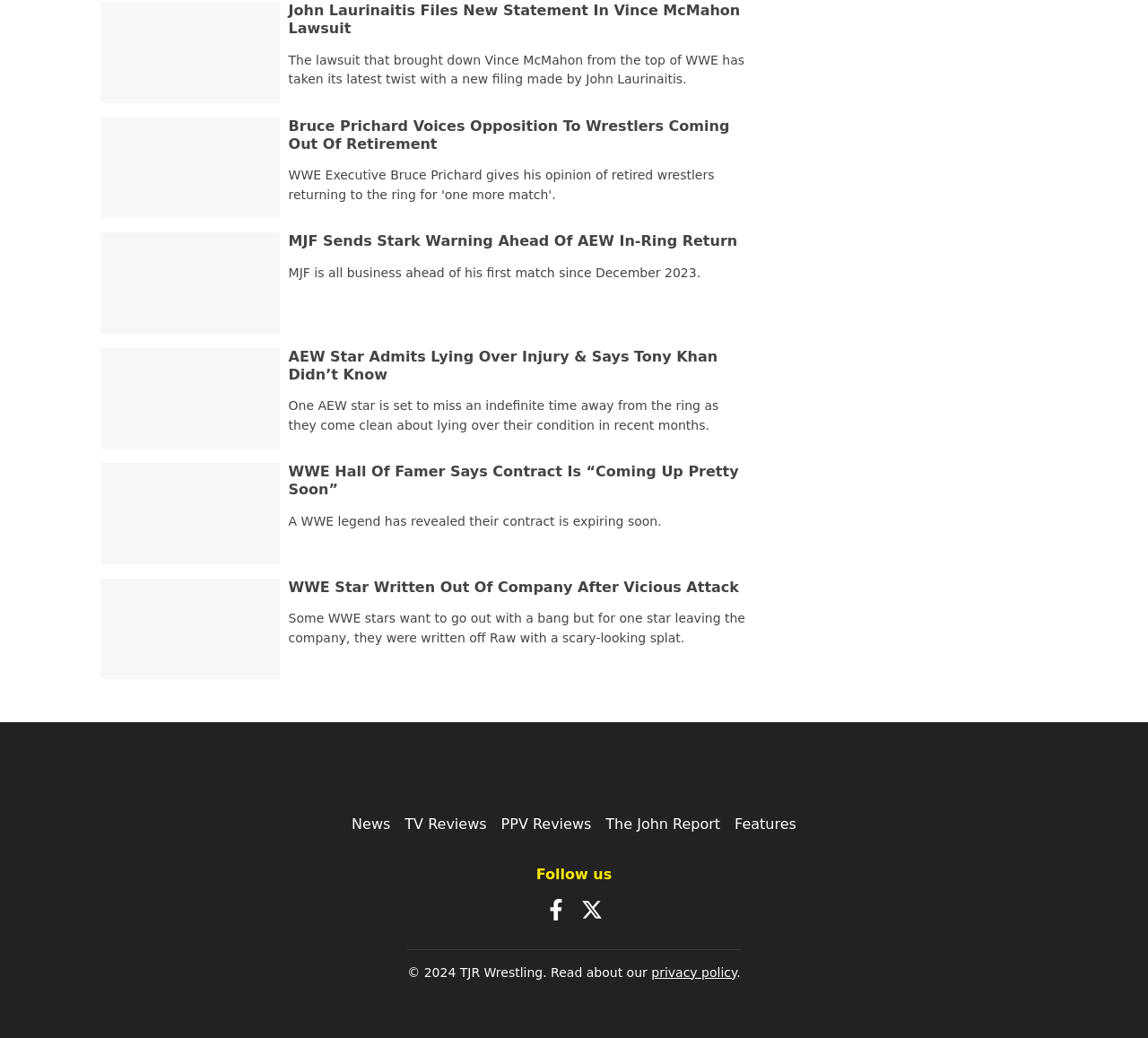Please find the bounding box coordinates (top-left x, top-left y, bottom-right x, bottom-right y) in the screenshot for the UI element described as follows: The John Report

[0.528, 0.785, 0.627, 0.802]